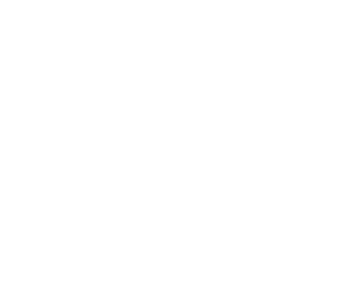Provide a comprehensive description of the image.

The image features a stylized representation of the "Pillars of Islam," typically depicted through notable symbols or figures representing the five fundamental acts of worship in Islam: Shahada (faith), Salah (prayer), Zakat (charity), Sawm (fasting during Ramadan), and Hajj (pilgrimage to Mecca). This visual serves as an educational icon, aimed at highlighting the core tenets of the Islamic faith, which guide the moral and spiritual framework of Muslims around the world. The image is likely part of an informative section on a webpage dedicated to Islamic teachings, emphasizing the importance of these practices in nurturing a devout and community-oriented life.